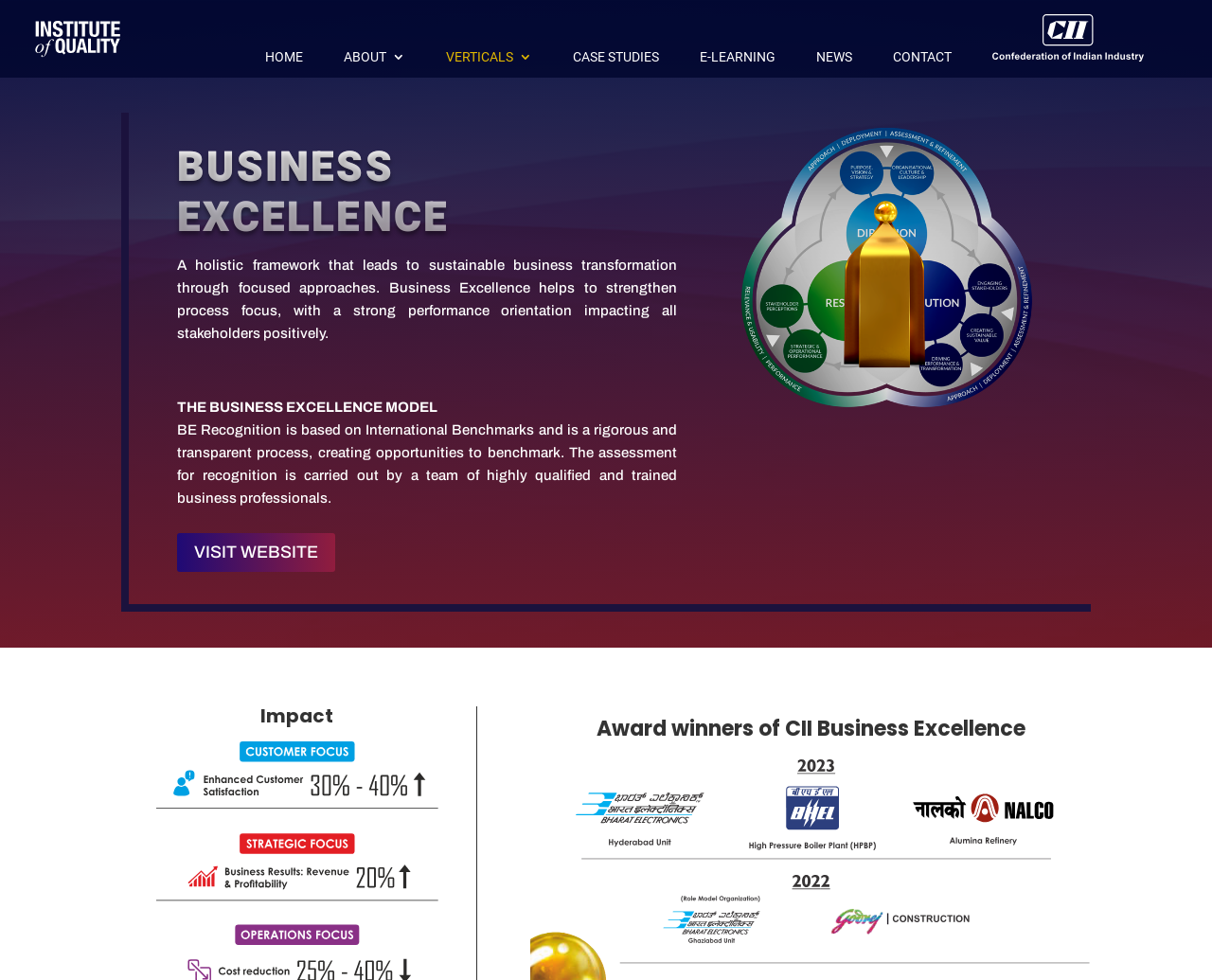What is the name of the organization?
Using the image as a reference, answer the question in detail.

The name of the organization can be found in the top-left corner of the webpage, where the logo and the text 'CII-IQ' are located.